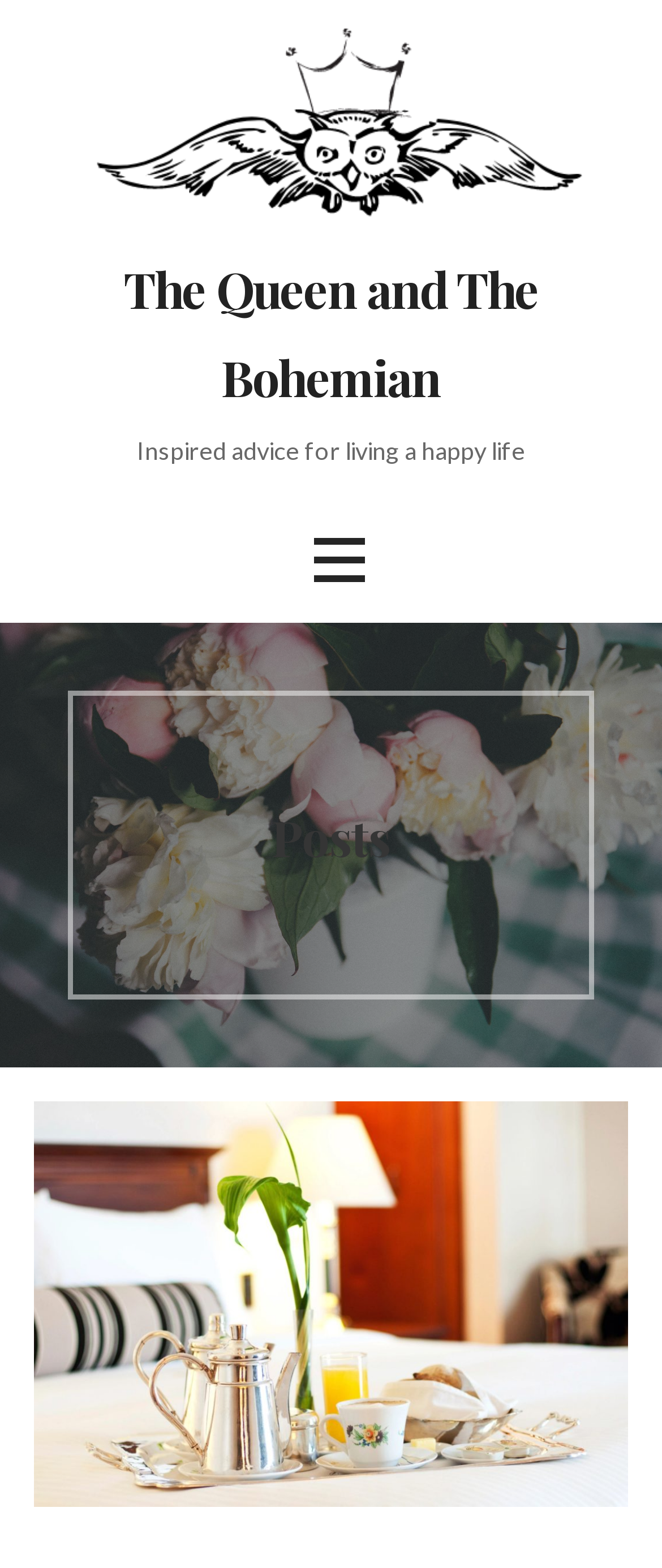Determine the bounding box coordinates for the HTML element mentioned in the following description: "The Queen and The Bohemian". The coordinates should be a list of four floats ranging from 0 to 1, represented as [left, top, right, bottom].

[0.187, 0.164, 0.813, 0.261]